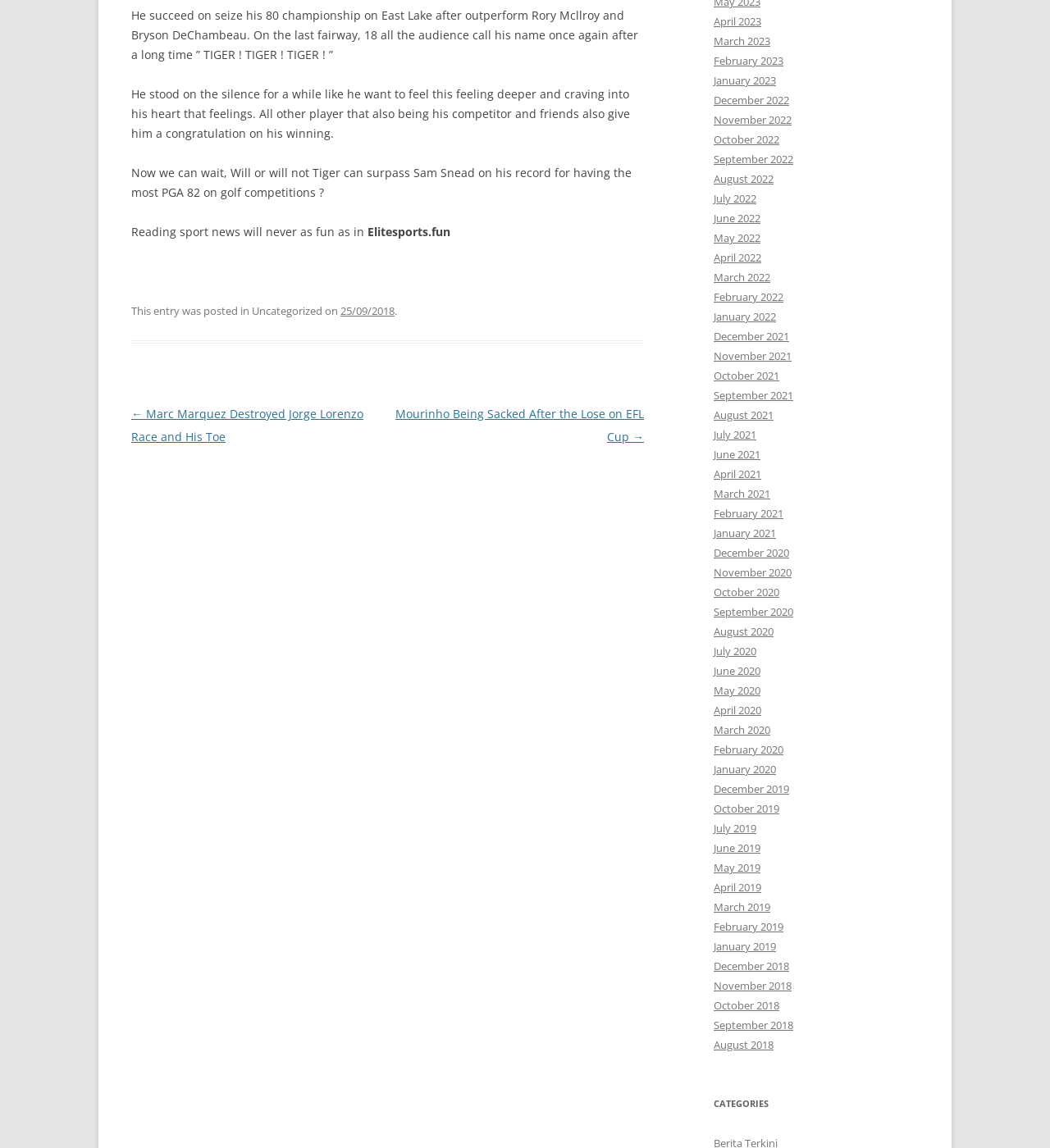Select the bounding box coordinates of the element I need to click to carry out the following instruction: "Visit the homepage of Elitesports.fun".

[0.35, 0.195, 0.429, 0.209]